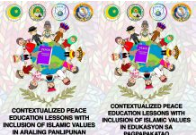Offer a detailed explanation of what is depicted in the image.

The image showcases a colorful and educational graphic titled "Contextualized Peace Education Lessons with Inclusion of Islamic Values in Araling Panlipunan." The design features a diverse group of individuals holding various symbols of peace and education, surrounded by a stylized globe, emphasizing unity and cultural inclusion. This visual serves as a representation of the initiative's aim to integrate Islamic values within peace education curricula, fostering understanding and coexistence among different communities. The background is adorned with intricate patterns, further enhancing the theme of cultural richness and collaboration. Various organizational logos are present at the top, indicating the multi-institutional support for this educational effort.